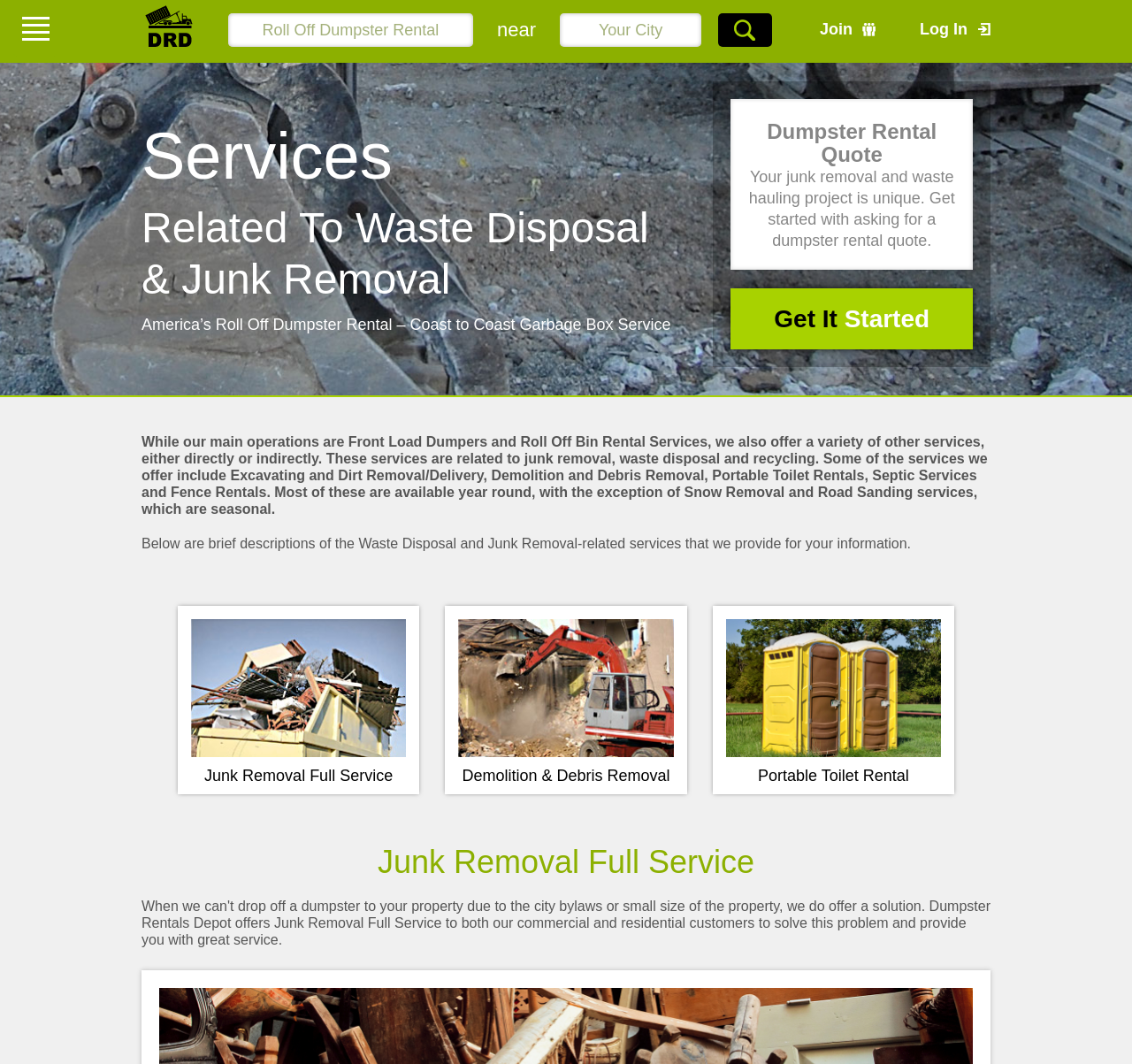Could you provide the bounding box coordinates for the portion of the screen to click to complete this instruction: "Click on the 'DRD' logo link"?

[0.125, 0.0, 0.175, 0.059]